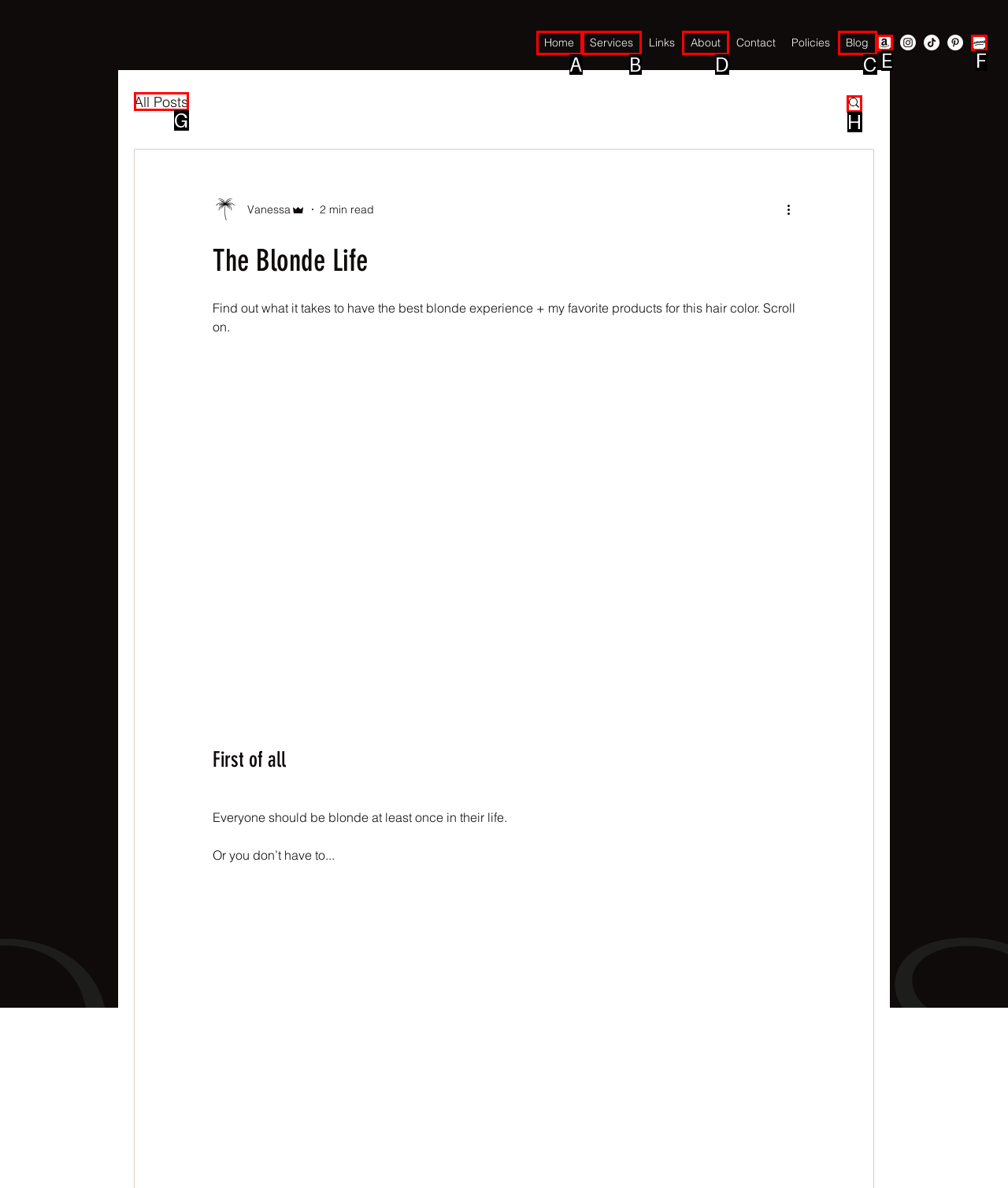Choose the UI element to click on to achieve this task: View the About page. Reply with the letter representing the selected element.

D